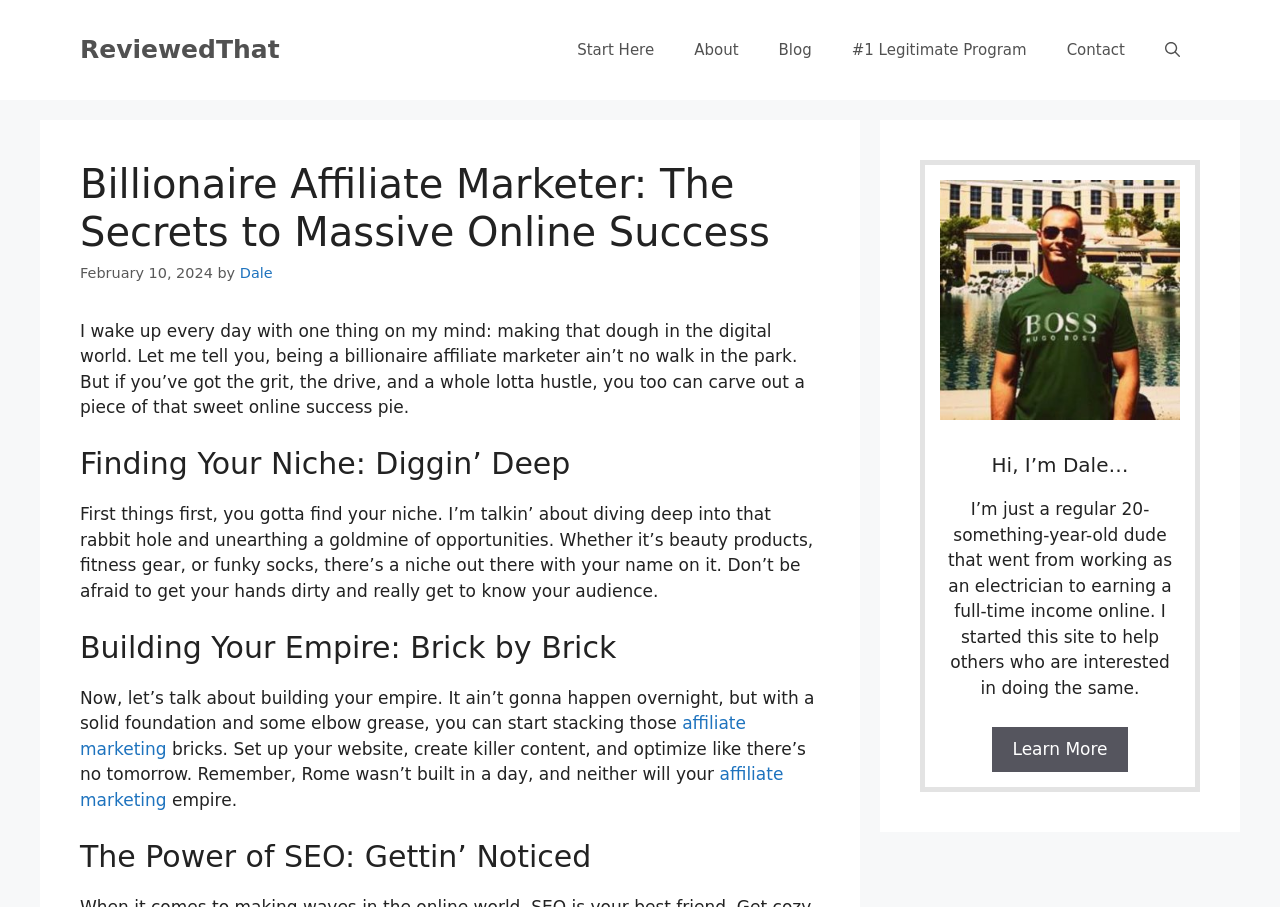Please provide the main heading of the webpage content.

Billionaire Affiliate Marketer: The Secrets to Massive Online Success